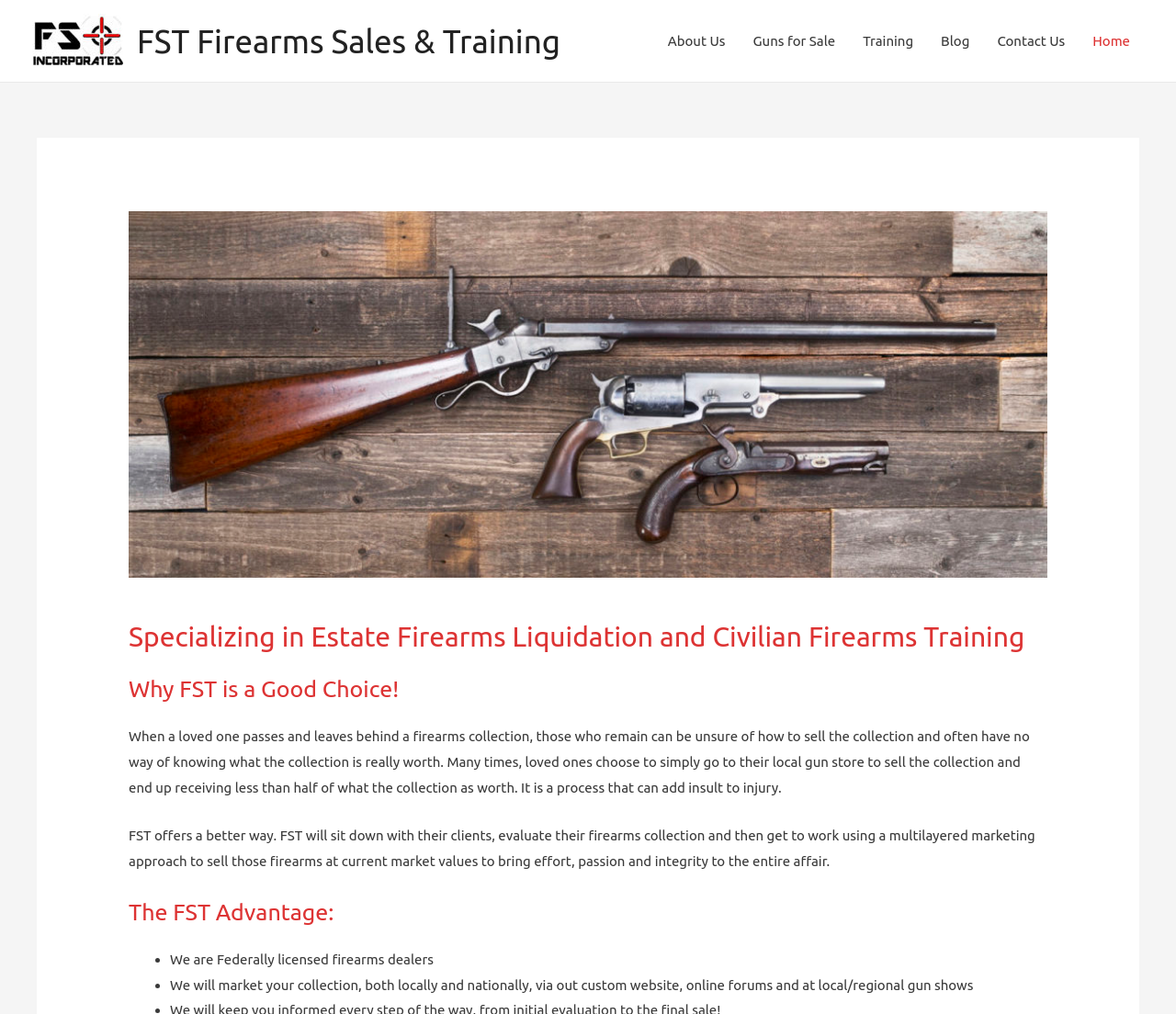What is the tone of the webpage content?
Using the image, respond with a single word or phrase.

Professional and informative